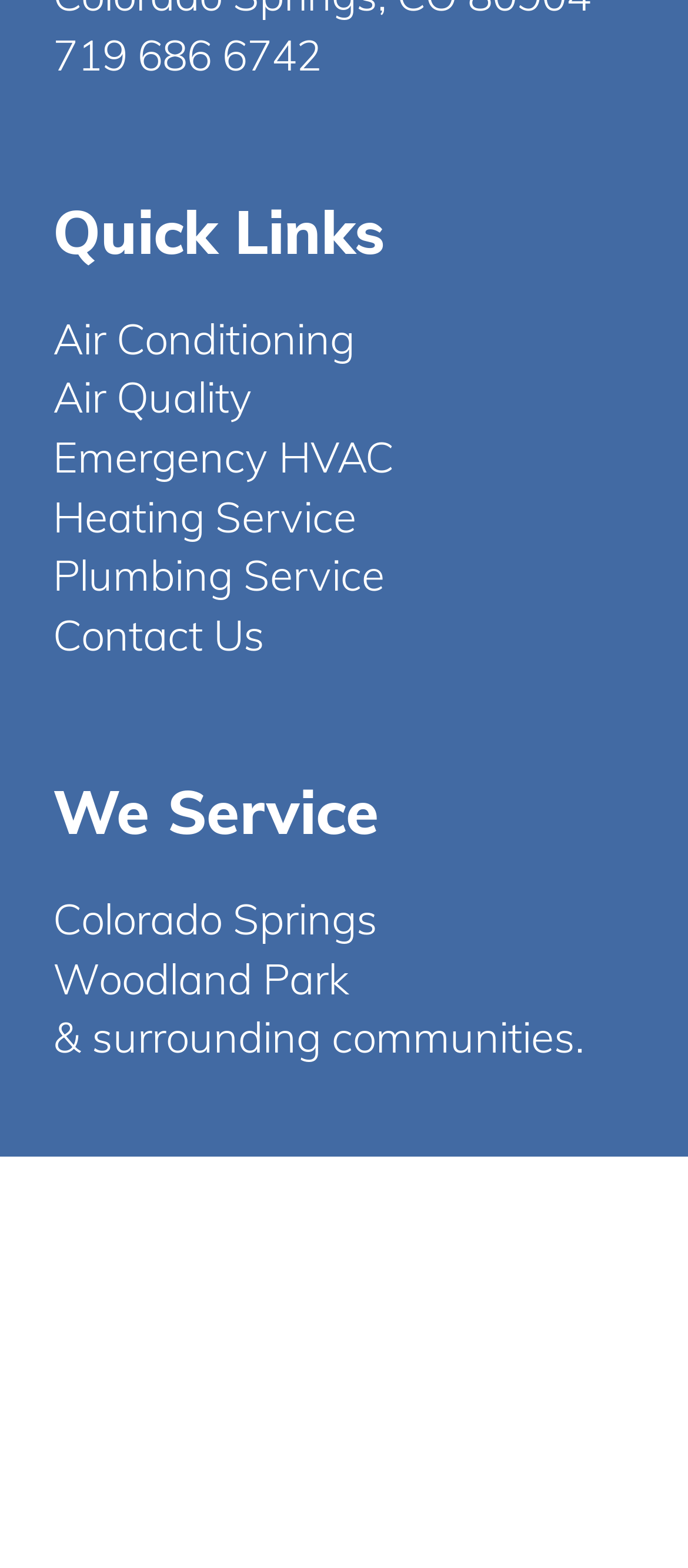What areas are served?
Please answer using one word or phrase, based on the screenshot.

Colorado Springs and Woodland Park